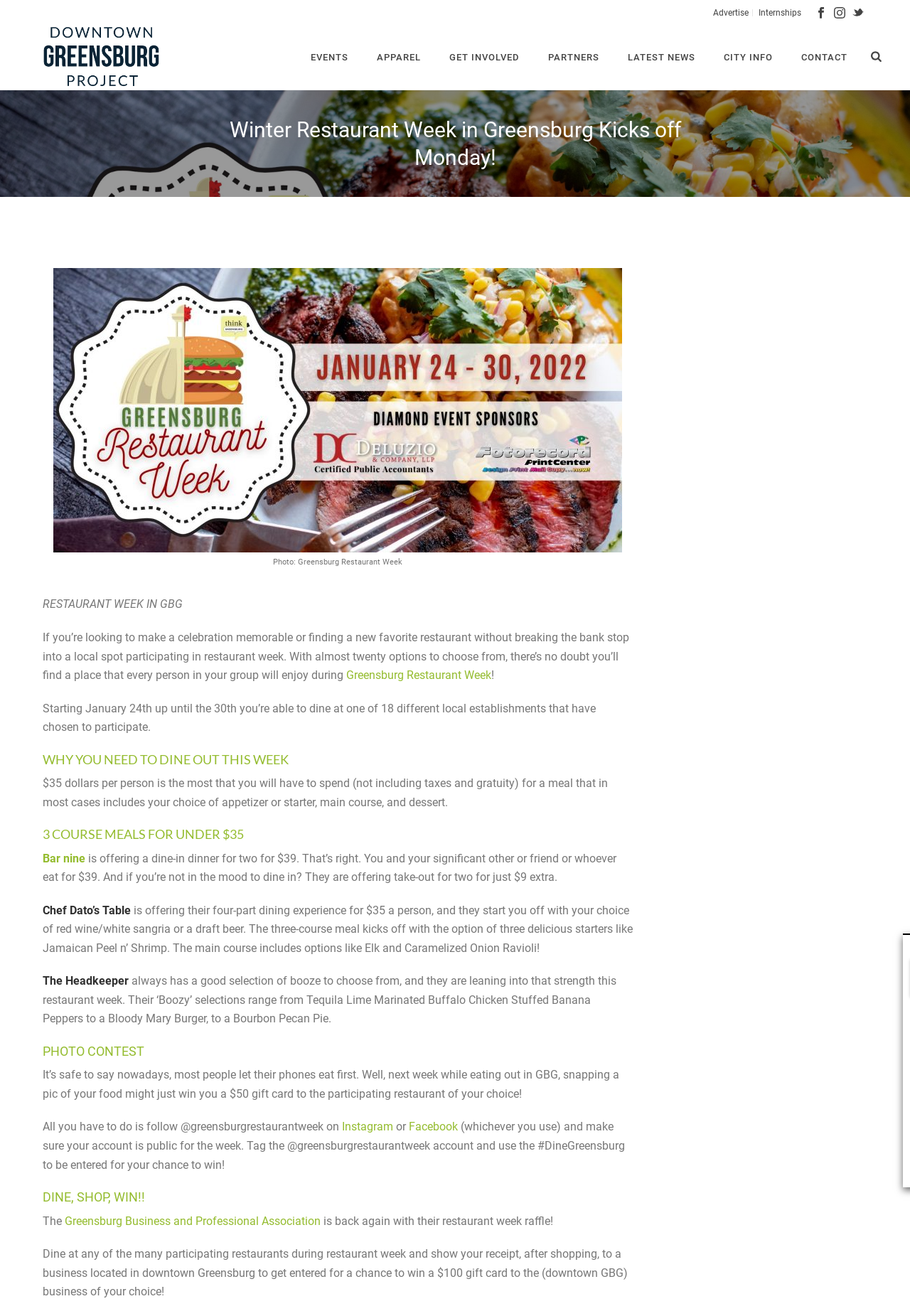What is the maximum price per person for a meal?
Refer to the image and provide a one-word or short phrase answer.

$35